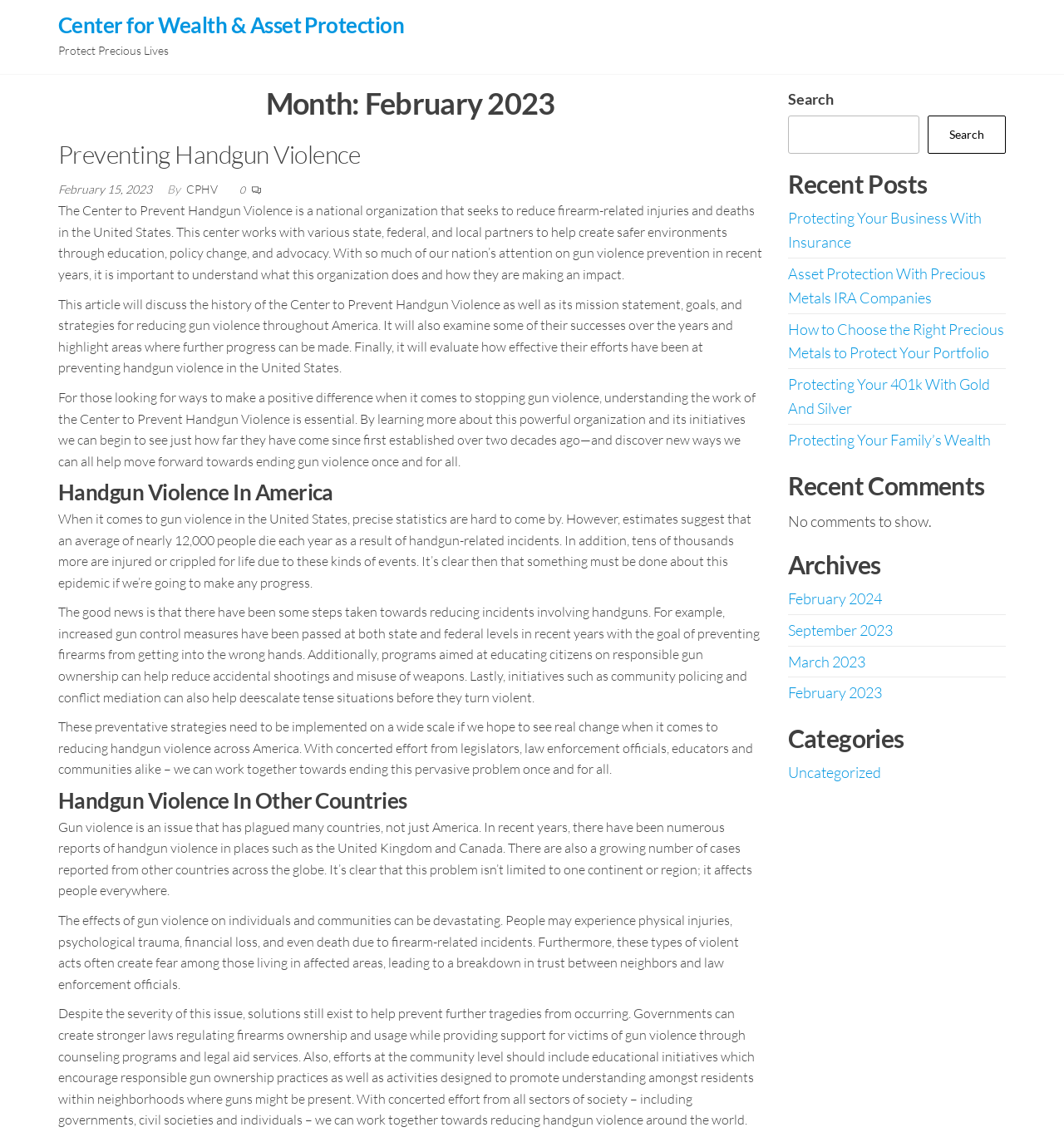Provide a thorough and detailed response to the question by examining the image: 
What is the name of the organization discussed in the article?

The article discusses the Center to Prevent Handgun Violence, a national organization that seeks to reduce firearm-related injuries and deaths in the United States. This information can be found in the second paragraph of the article.